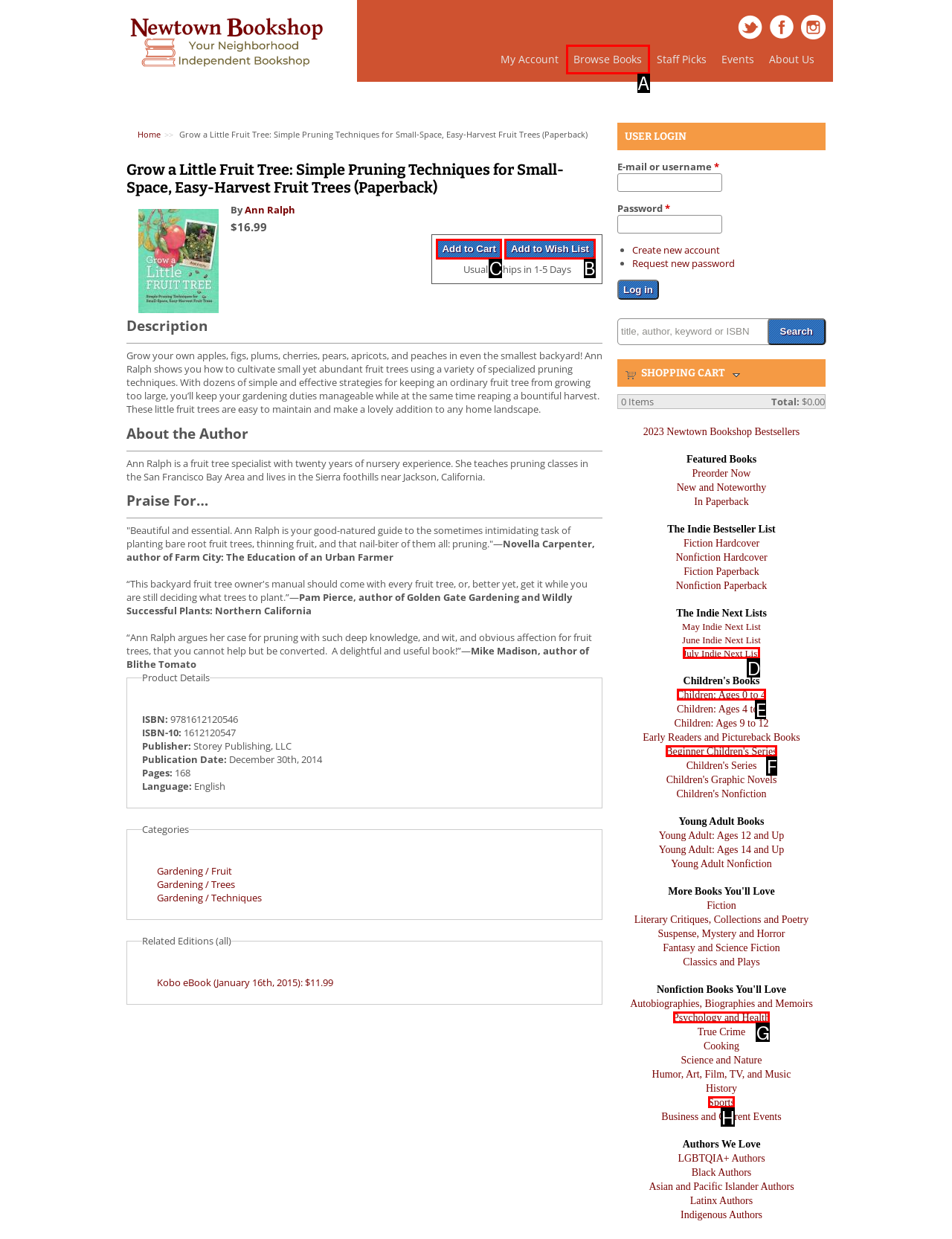Point out which UI element to click to complete this task: Click the 'Add to Cart' button
Answer with the letter corresponding to the right option from the available choices.

C